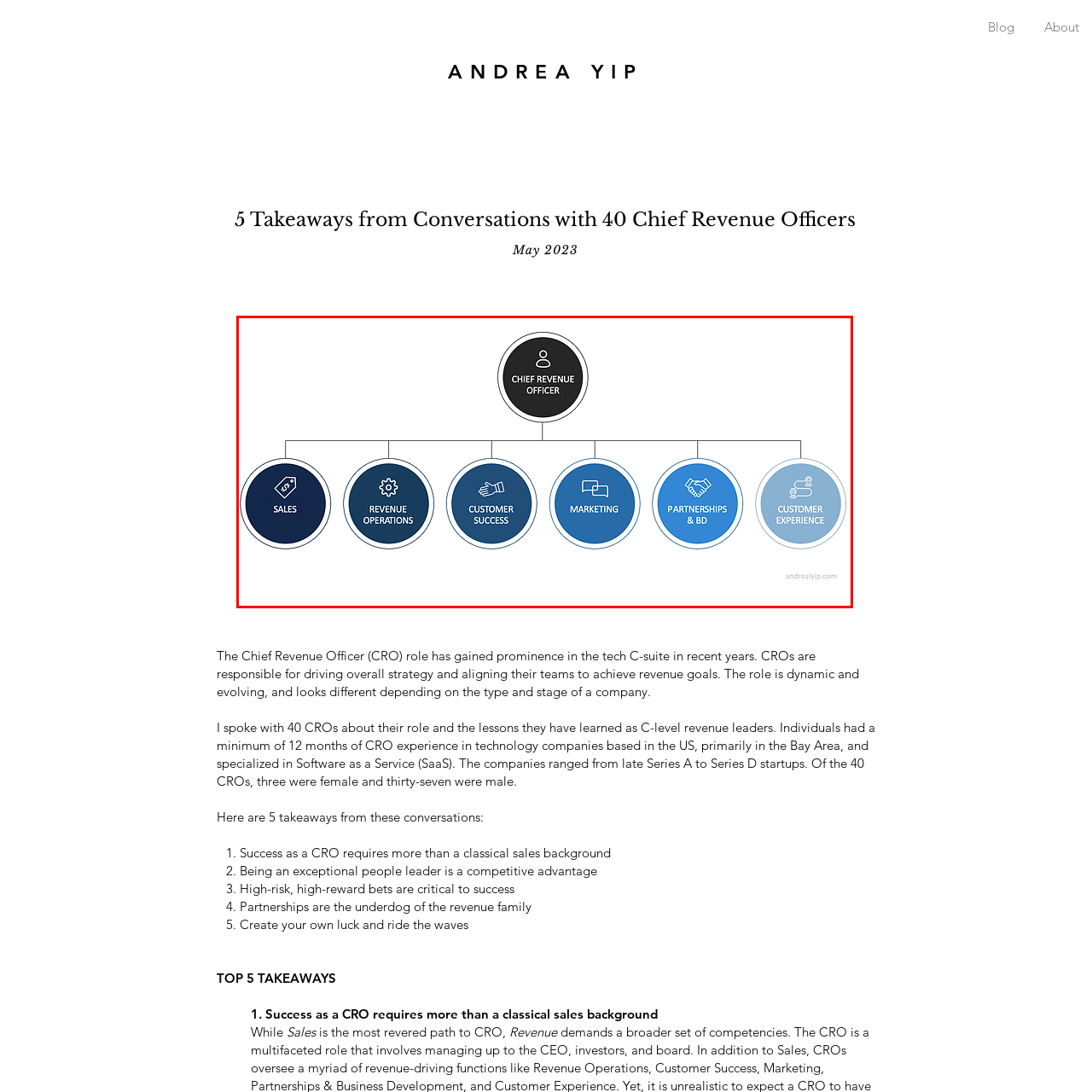Pay attention to the image highlighted by the red border, How many key areas report to or collaborate with the CRO? Please give a one-word or short phrase answer.

Six